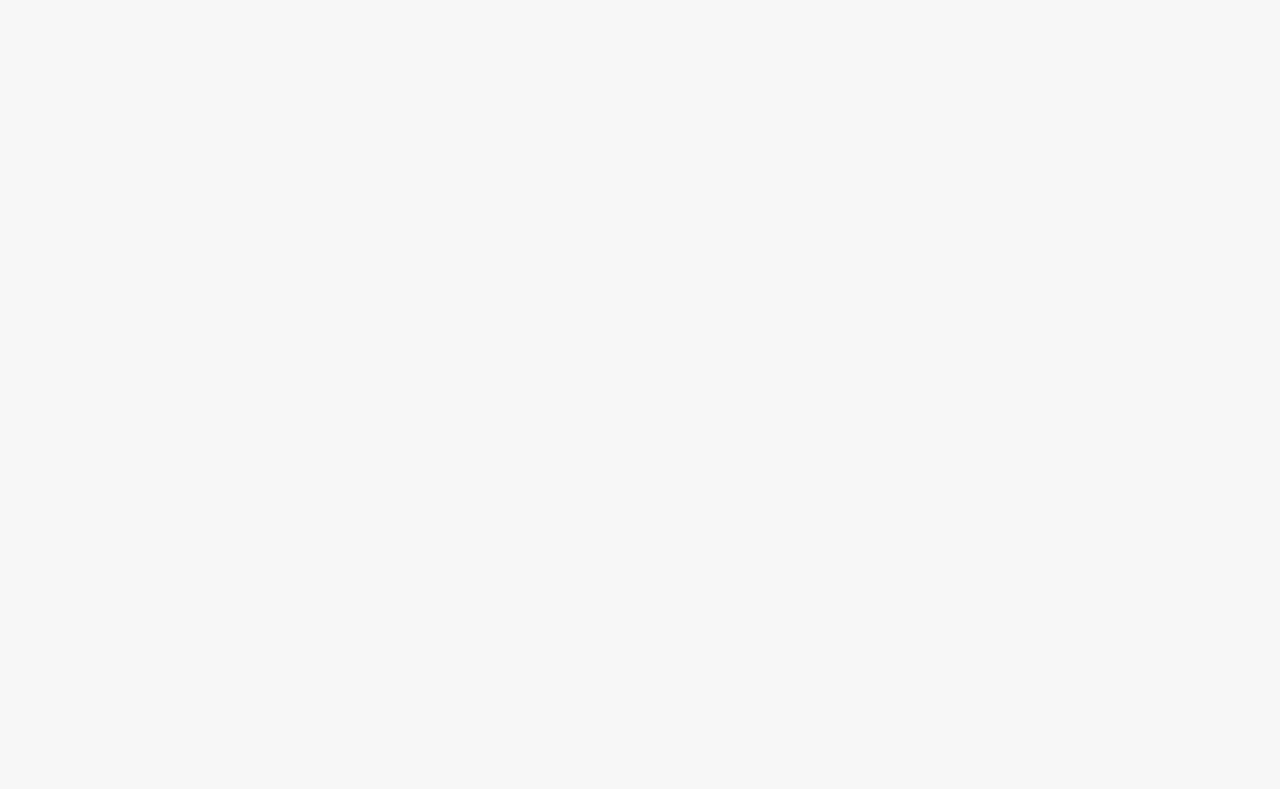Determine the bounding box coordinates for the clickable element to execute this instruction: "View the article about Courageous Career". Provide the coordinates as four float numbers between 0 and 1, i.e., [left, top, right, bottom].

[0.391, 0.451, 0.471, 0.501]